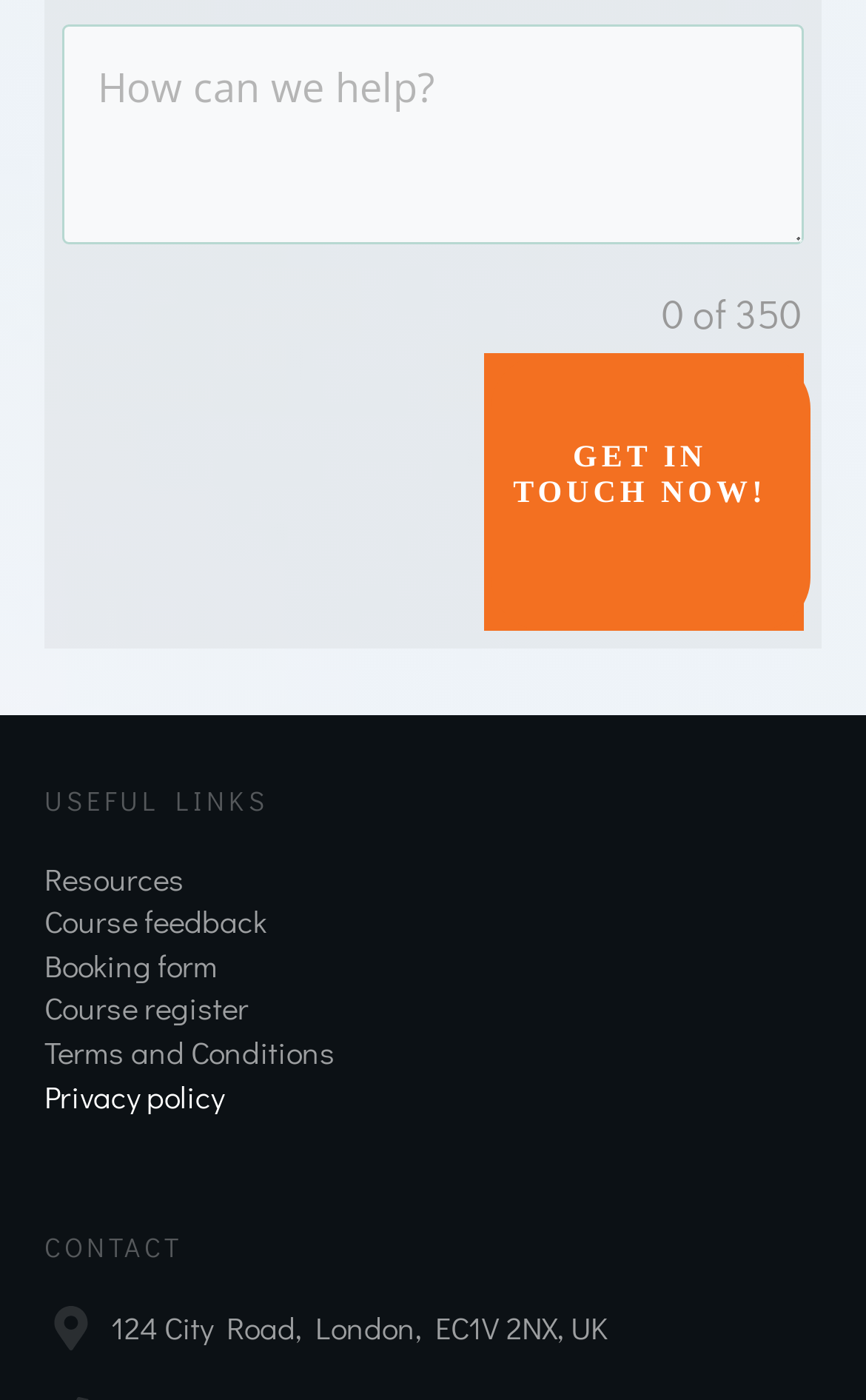What is the address of the contact?
Based on the image, answer the question with as much detail as possible.

The address of the contact can be determined by looking at the StaticText element '124 City Road, London, EC1V 2NX, UK' which is located at the bottom of the webpage.